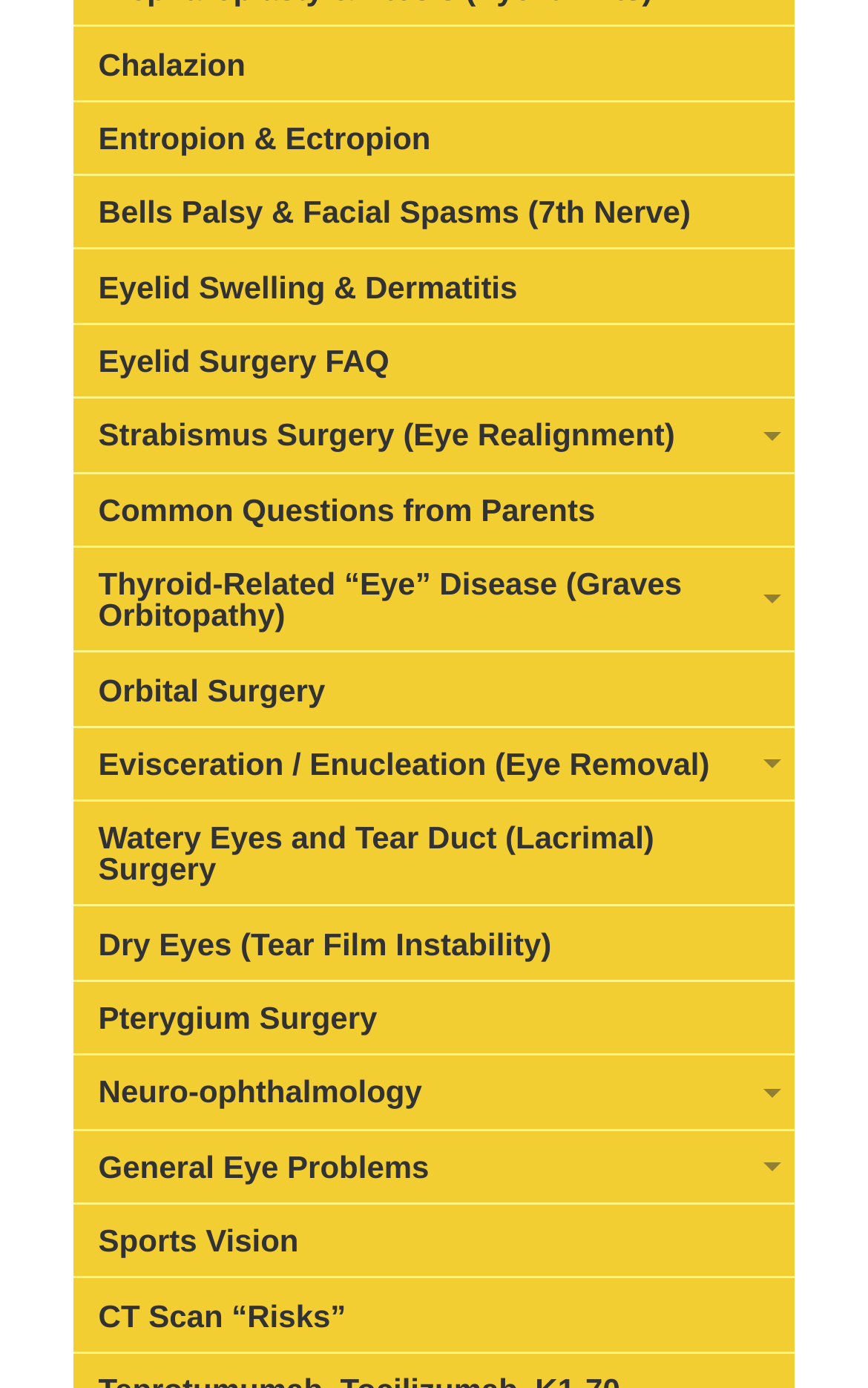Using the description "General Eye Problems", predict the bounding box of the relevant HTML element.

[0.085, 0.822, 0.915, 0.858]